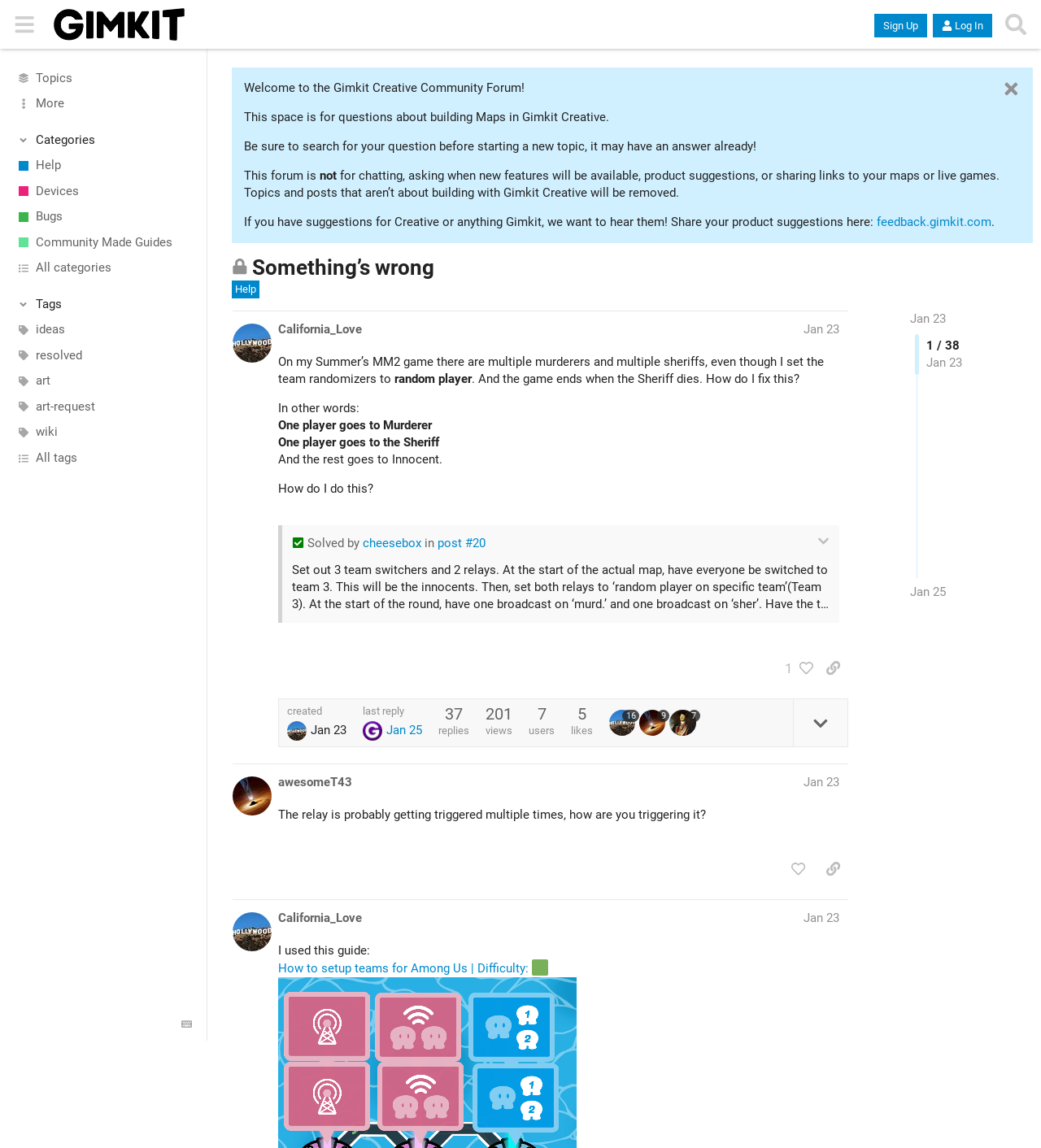What is the name of the community forum?
Based on the screenshot, answer the question with a single word or phrase.

Gimkit Creative Community Forum